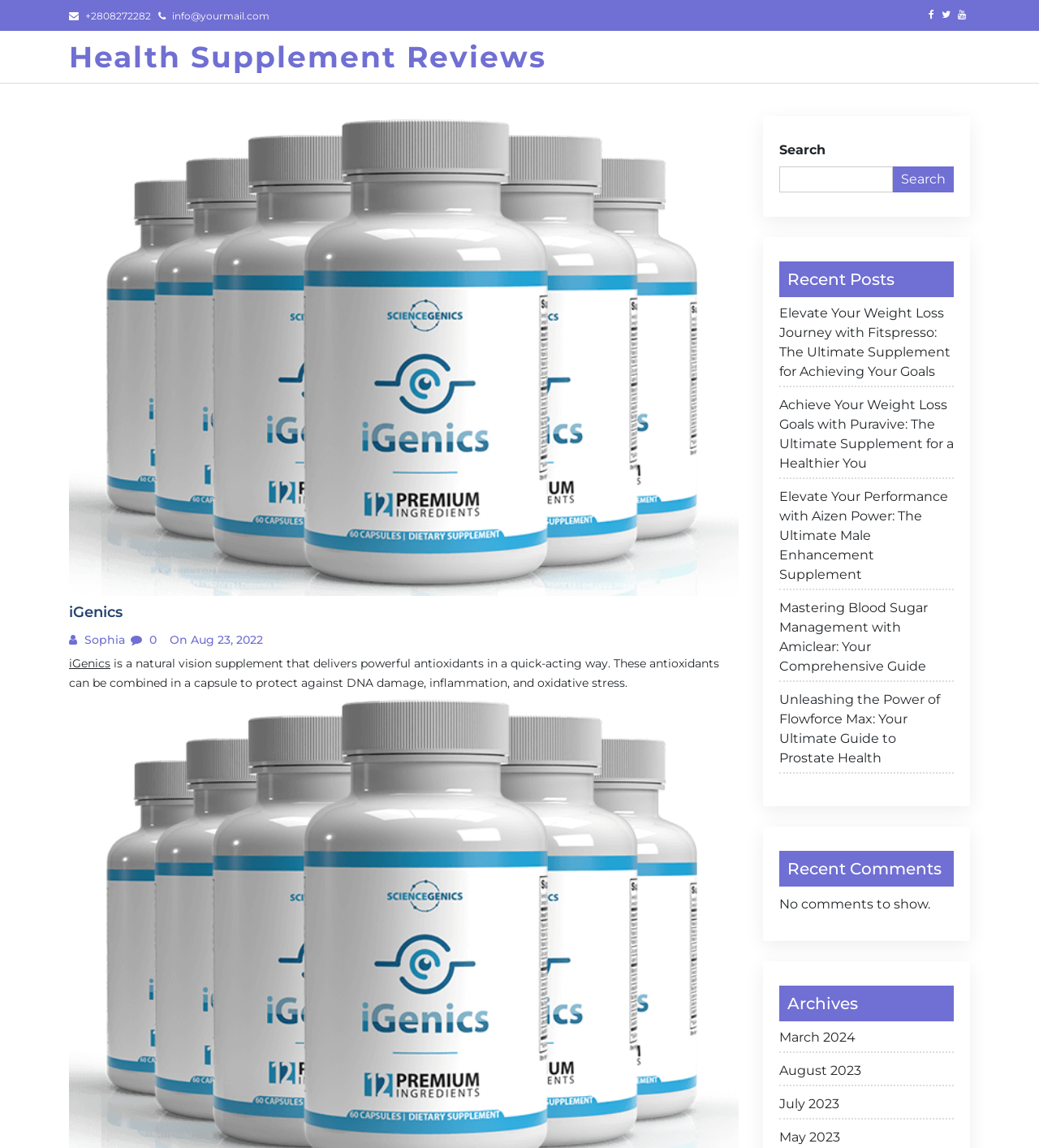Create a detailed narrative describing the layout and content of the webpage.

The webpage is about iGenics, a natural vision supplement. At the top left, there is a phone number "+2808272282" and an email address "info@yourmail.com". On the top right, there are three social media links represented by icons. 

Below the top section, there is a header section with a logo image "igenics-6-bottles" on the left, followed by a heading "iGenics" and a link "Sophia" with a rating "0" and a date "On Aug 23, 2022". 

To the right of the logo, there is a brief description of iGenics, stating that it is a natural vision supplement that delivers powerful antioxidants in a quick-acting way to protect against DNA damage, inflammation, and oxidative stress. 

On the right side of the page, there is a search bar with a search button. Below the search bar, there are several sections, including "Recent Posts", "Recent Comments", and "Archives". 

In the "Recent Posts" section, there are five links to different articles, including "Elevate Your Weight Loss Journey with Fitspresso", "Achieve Your Weight Loss Goals with Puravive", "Elevate Your Performance with Aizen Power", "Mastering Blood Sugar Management with Amiclear", and "Unleashing the Power of Flowforce Max". 

The "Recent Comments" section has a message stating "No comments to show." 

In the "Archives" section, there are three links to different months, including "March 2024", "August 2023", and "July 2023".